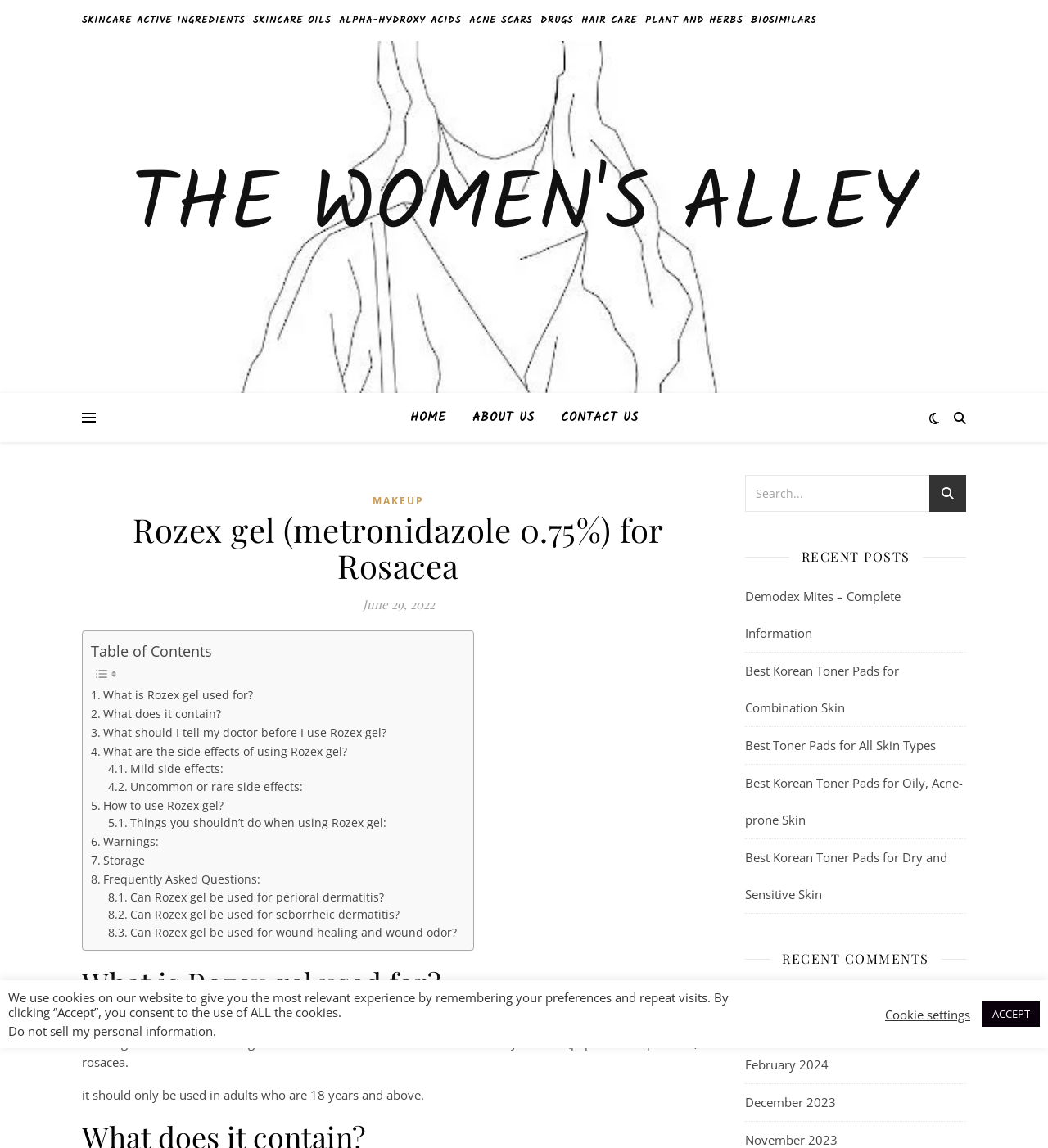Given the element description, predict the bounding box coordinates in the format (top-left x, top-left y, bottom-right x, bottom-right y). Make sure all values are between 0 and 1. Here is the element description: ACCEPT

[0.938, 0.872, 0.992, 0.894]